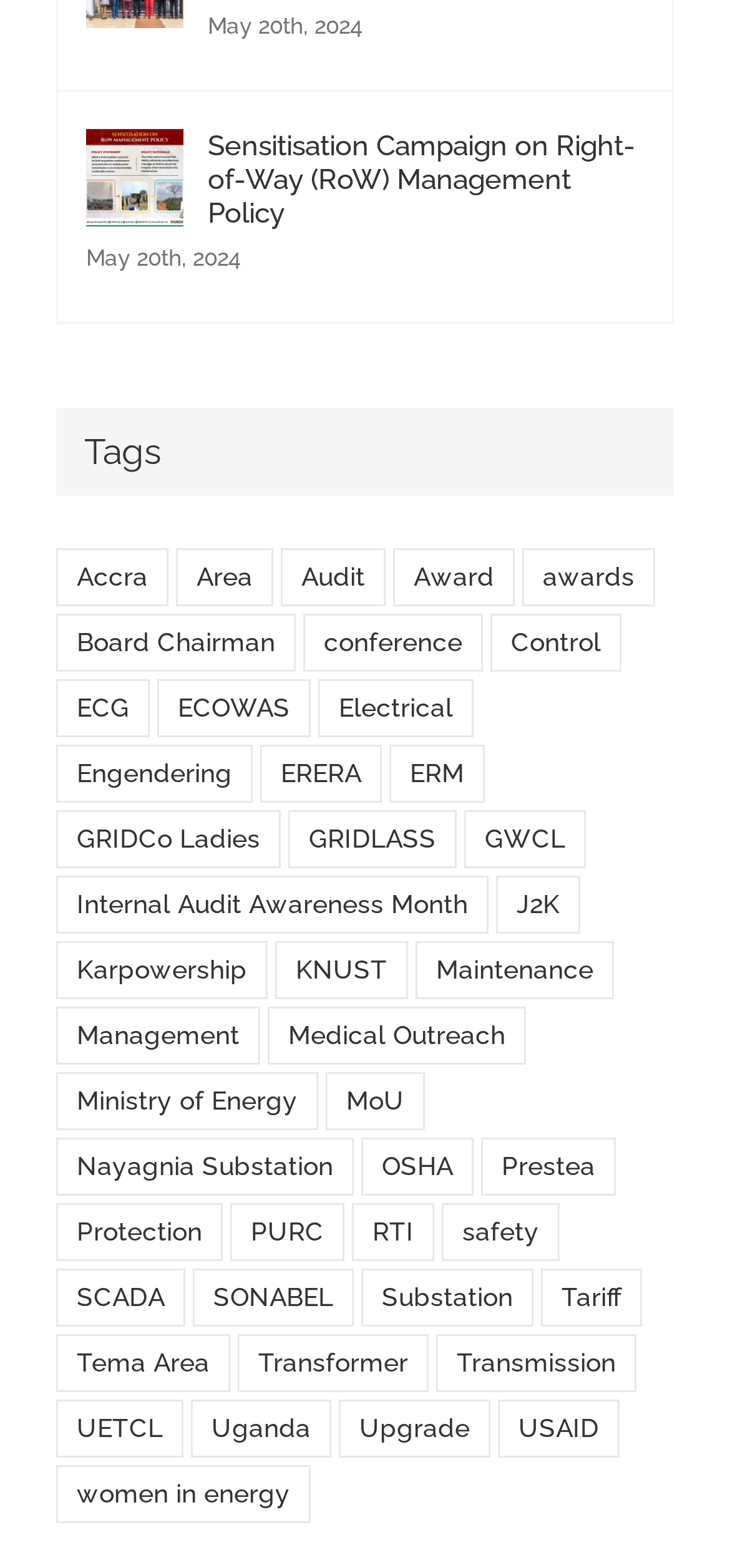Locate the bounding box coordinates of the clickable area to execute the instruction: "Read the news about 'GRIDCo Ladies'". Provide the coordinates as four float numbers between 0 and 1, represented as [left, top, right, bottom].

[0.077, 0.517, 0.385, 0.554]